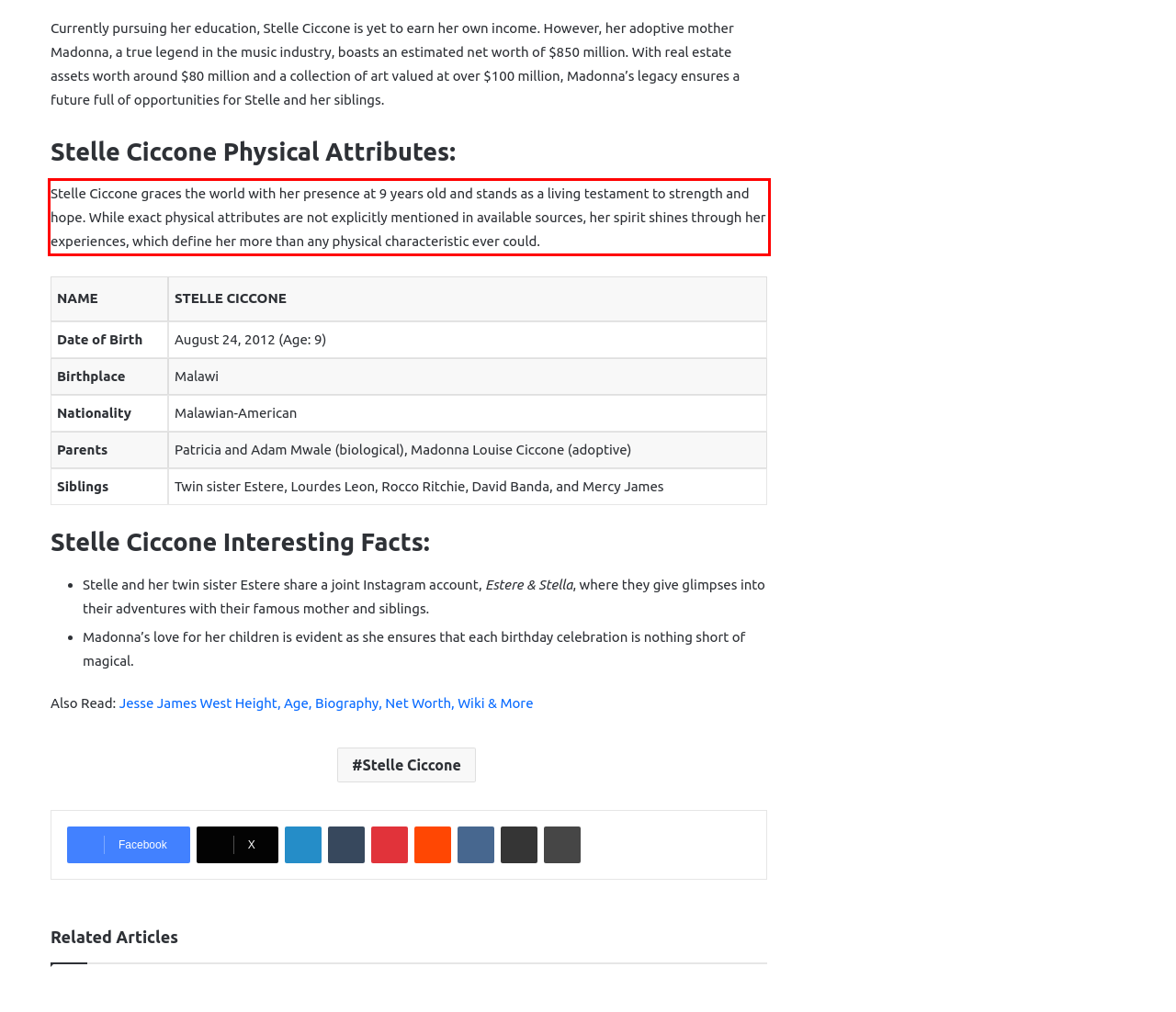You are provided with a screenshot of a webpage containing a red bounding box. Please extract the text enclosed by this red bounding box.

Stelle Ciccone graces the world with her presence at 9 years old and stands as a living testament to strength and hope. While exact physical attributes are not explicitly mentioned in available sources, her spirit shines through her experiences, which define her more than any physical characteristic ever could.